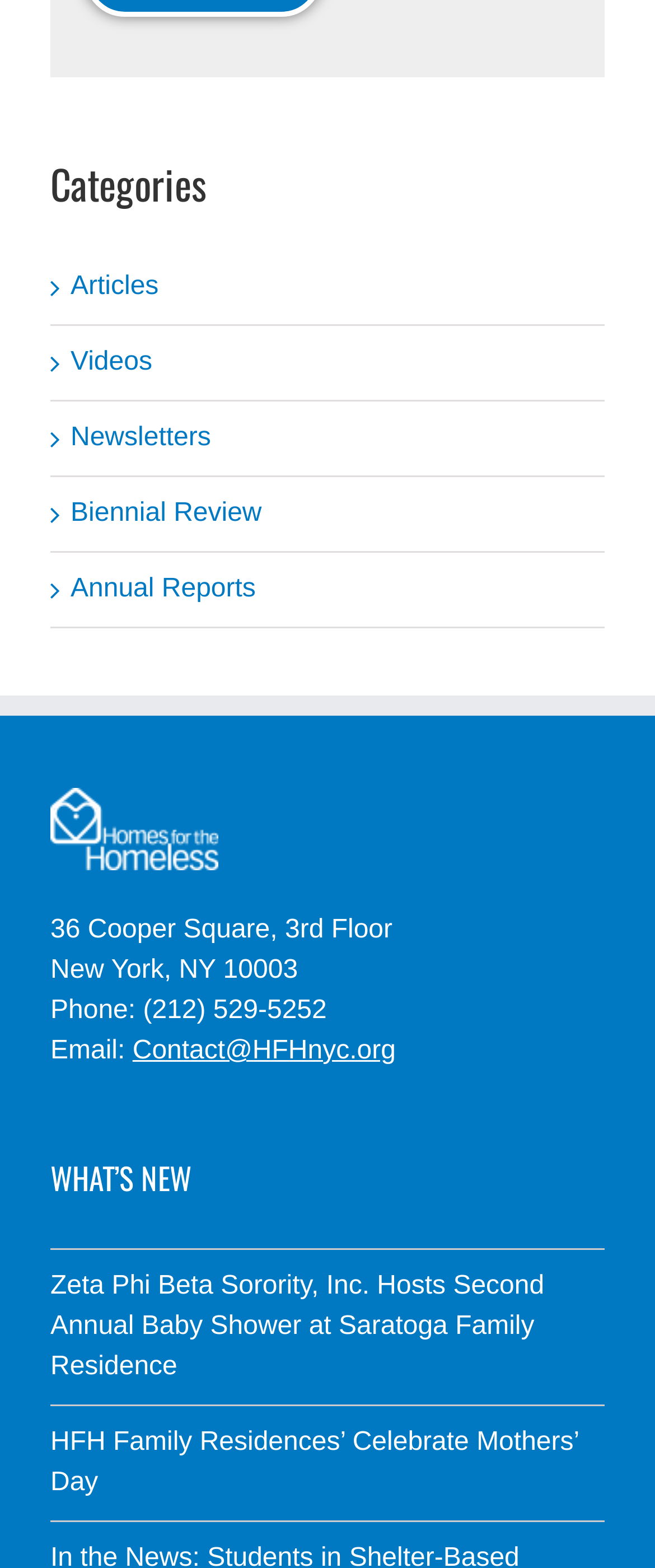Answer the following query with a single word or phrase:
What is the email address of HFHnyc?

Contact@HFHnyc.org